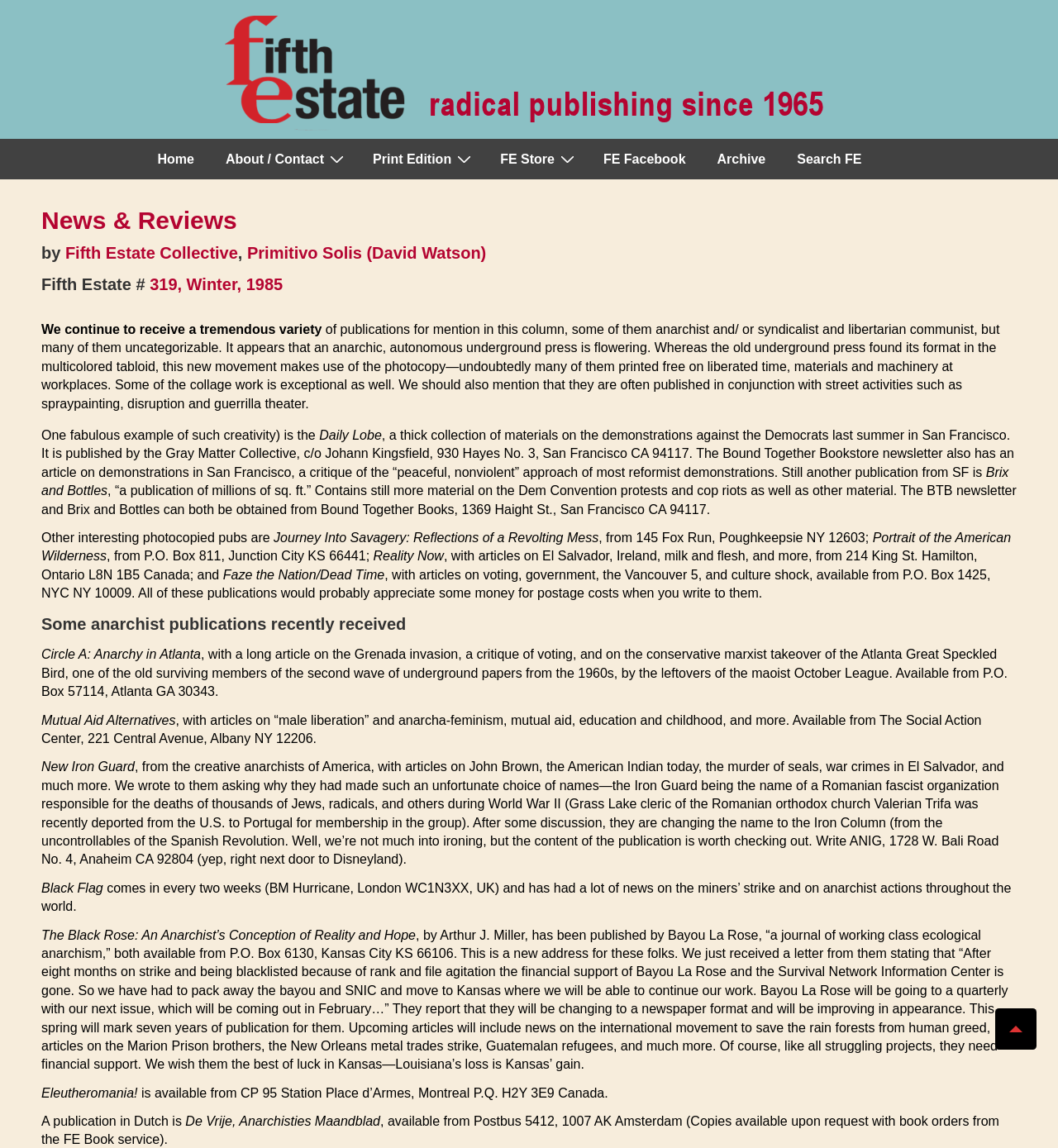What is the issue number of the magazine?
Using the image, provide a detailed and thorough answer to the question.

The issue number can be found in the heading 'Fifth Estate # 319, Winter, 1985', which is located below the main navigation menu.